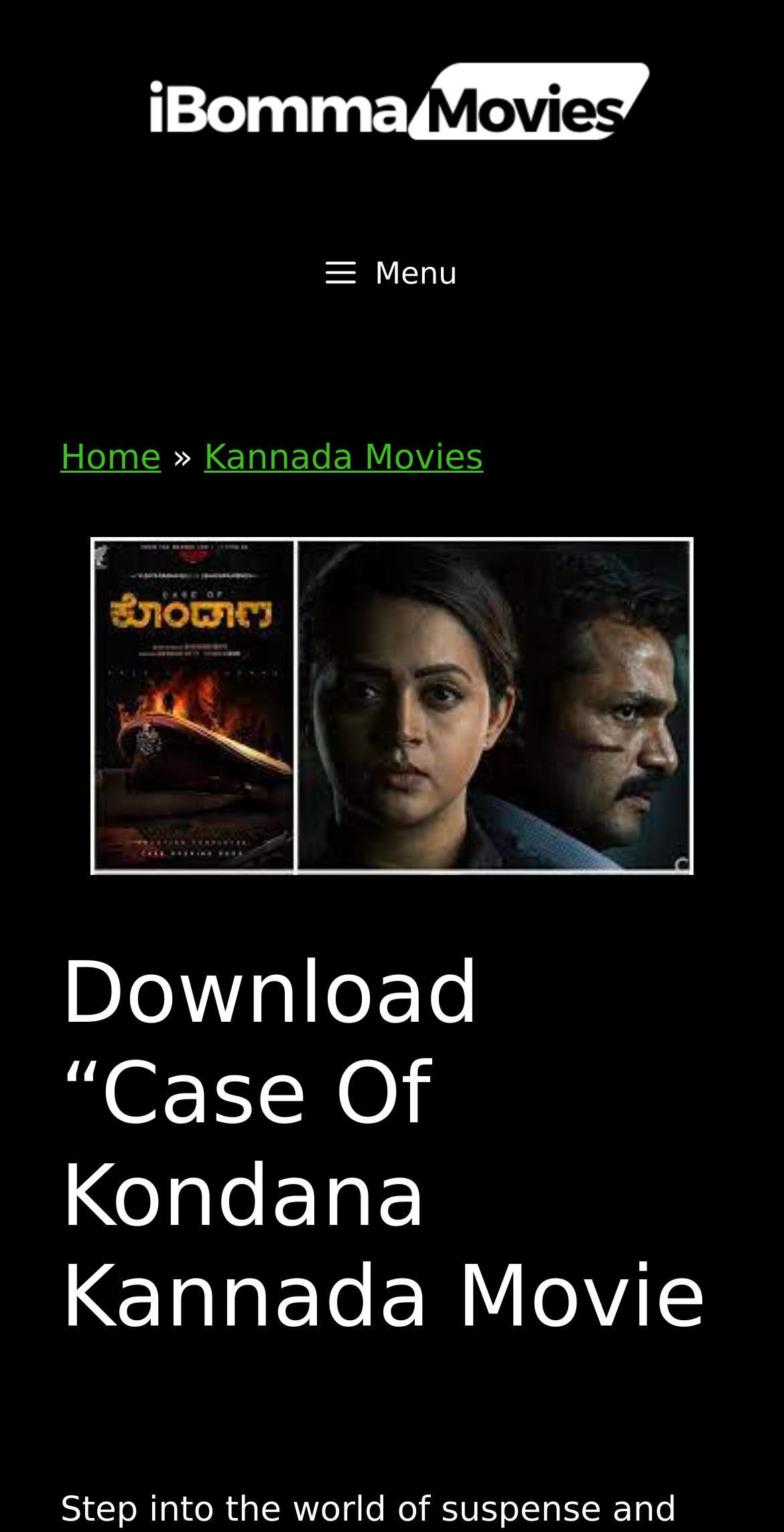Provide a short answer to the following question with just one word or phrase: What is the name of the movie?

Case Of Kondana